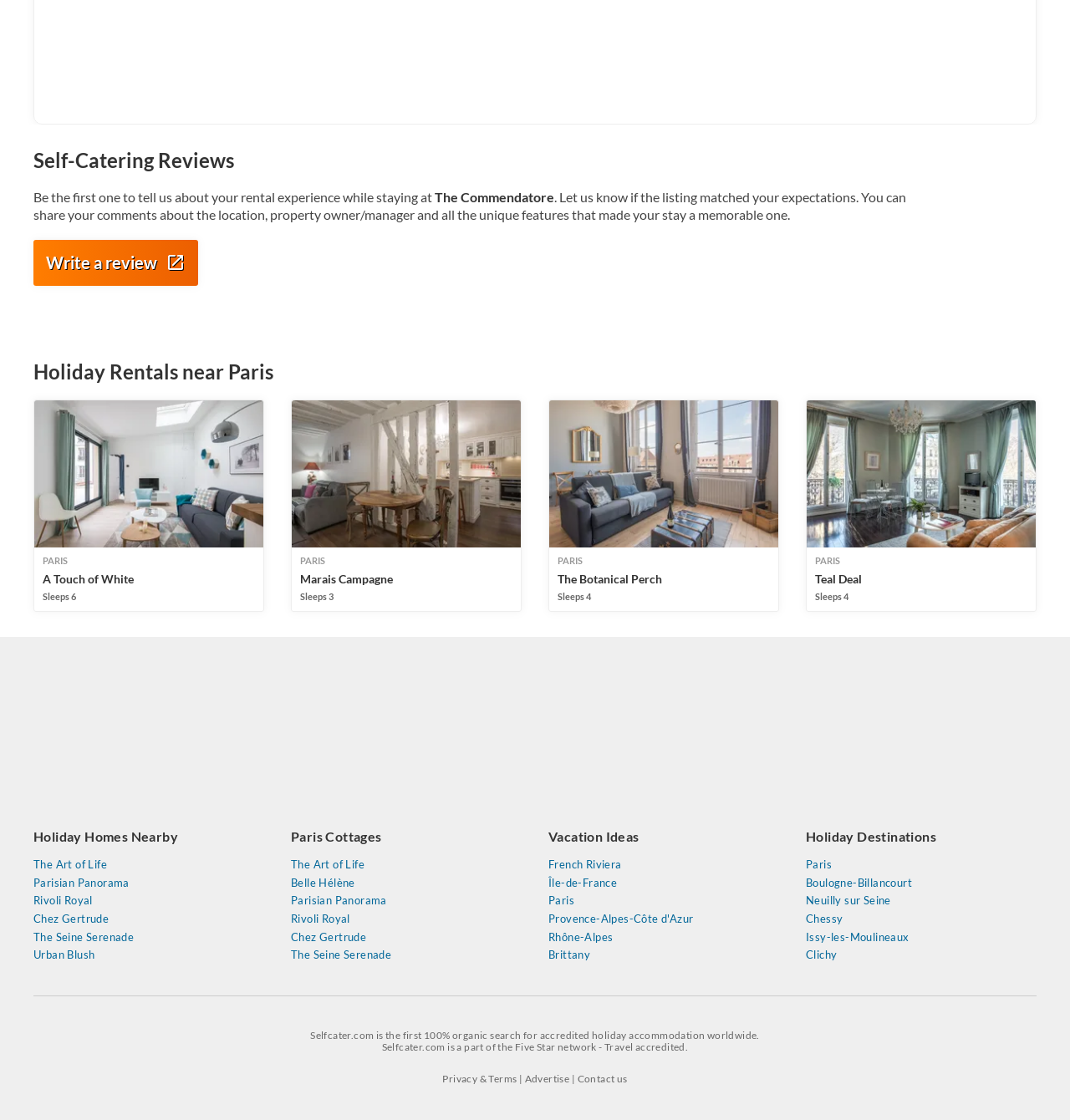Please specify the bounding box coordinates of the clickable section necessary to execute the following command: "View holiday homes in Paris".

[0.272, 0.74, 0.357, 0.754]